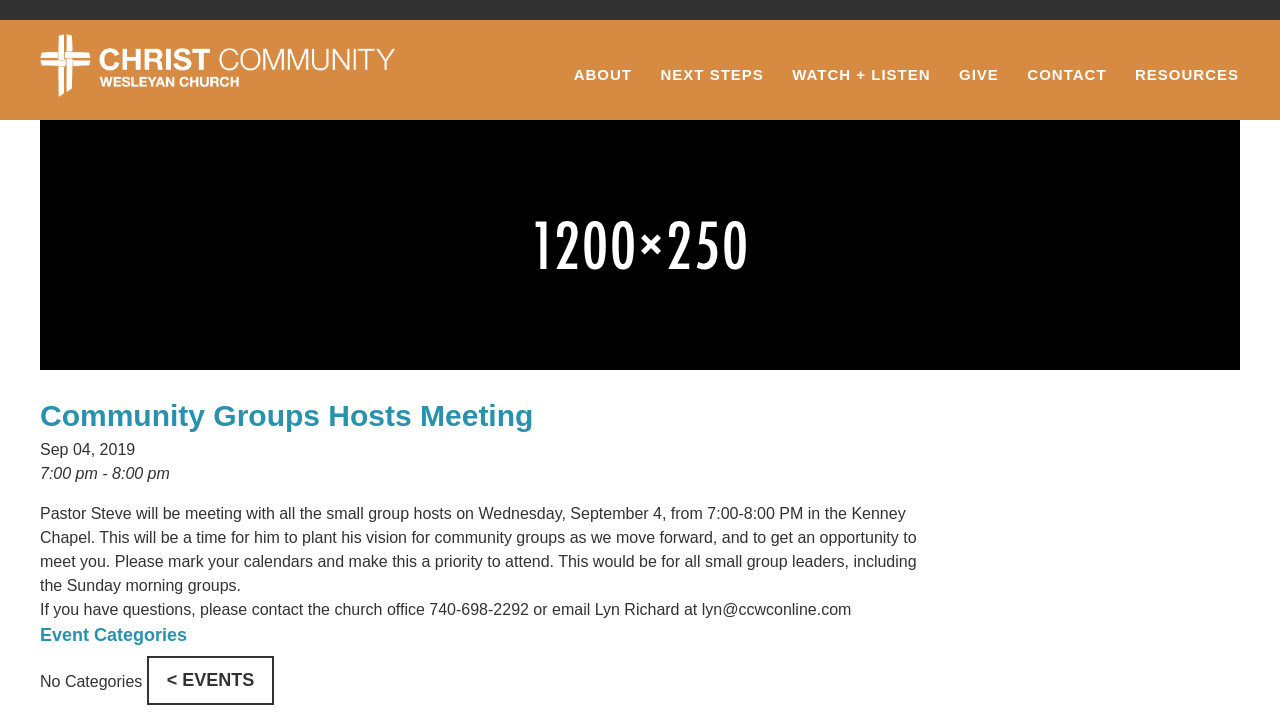Utilize the details in the image to give a detailed response to the question: What is the contact information for questions?

I found the contact information for questions by reading the text 'If you have questions, please contact the church office 740-698-2292 or email Lyn Richard at lyn@ccwconline.com' which provides the contact details.